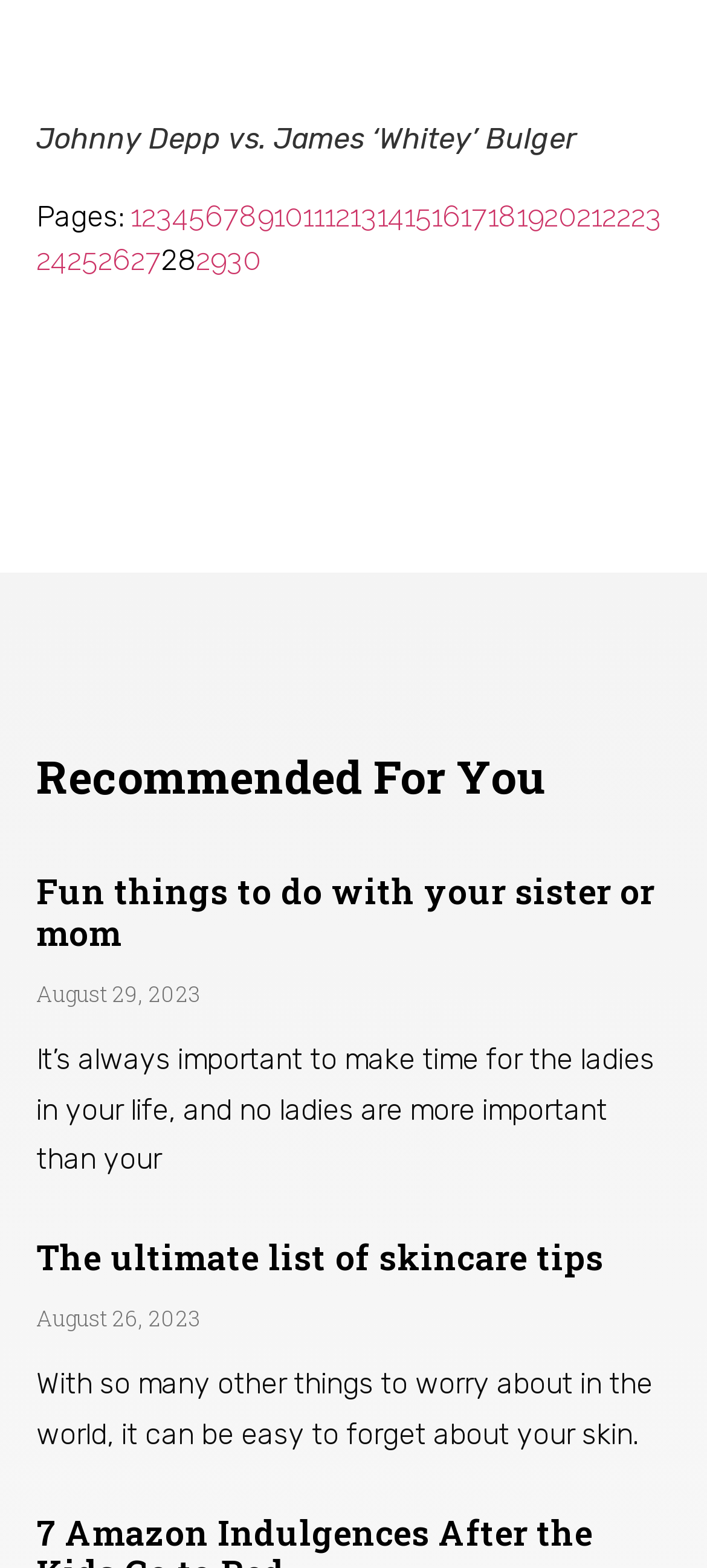Please identify the bounding box coordinates of the region to click in order to complete the task: "Read about Family Tourism". The coordinates must be four float numbers between 0 and 1, specified as [left, top, right, bottom].

None